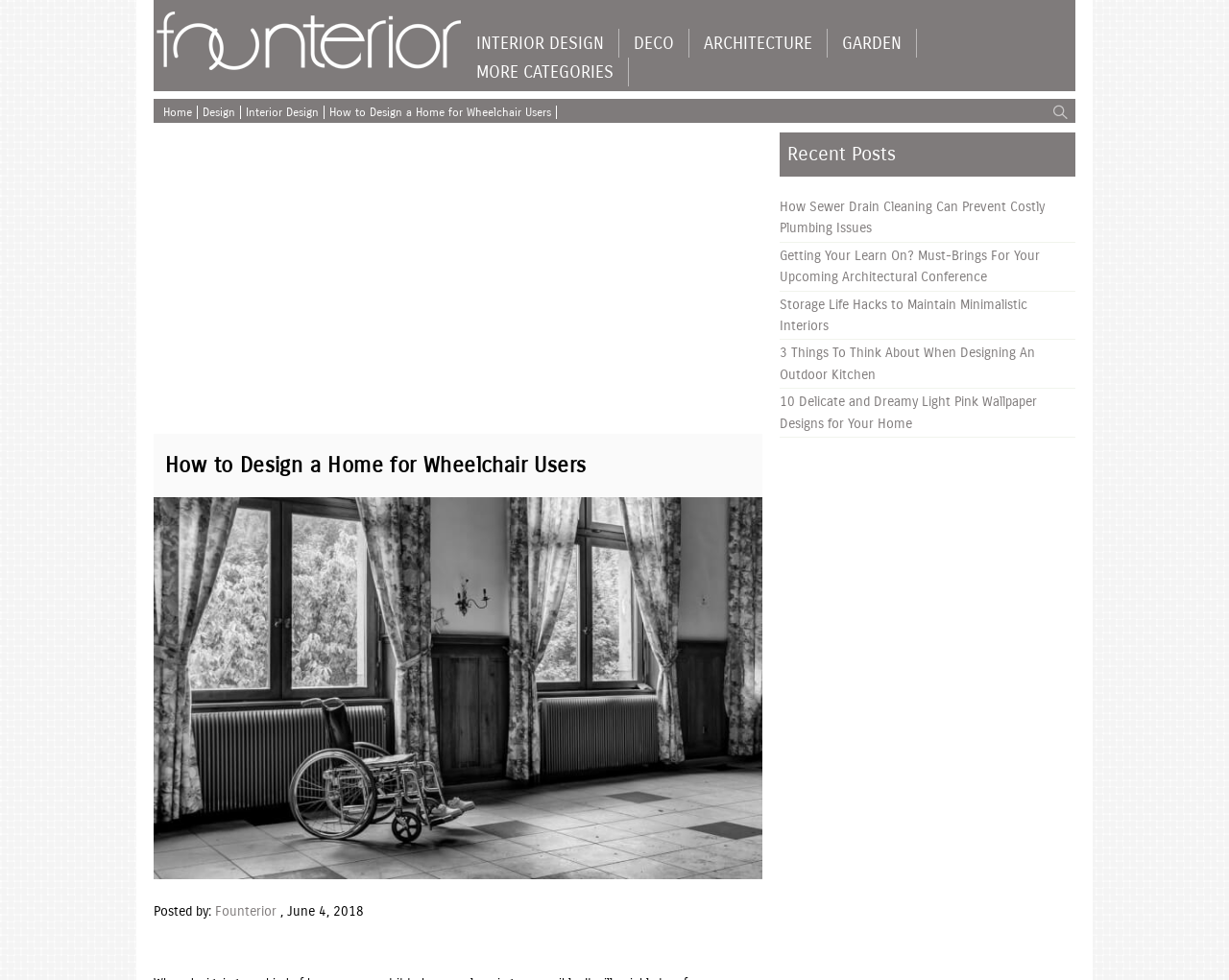Please find the bounding box coordinates for the clickable element needed to perform this instruction: "View the 'How Sewer Drain Cleaning Can Prevent Costly Plumbing Issues' post".

[0.634, 0.201, 0.875, 0.245]